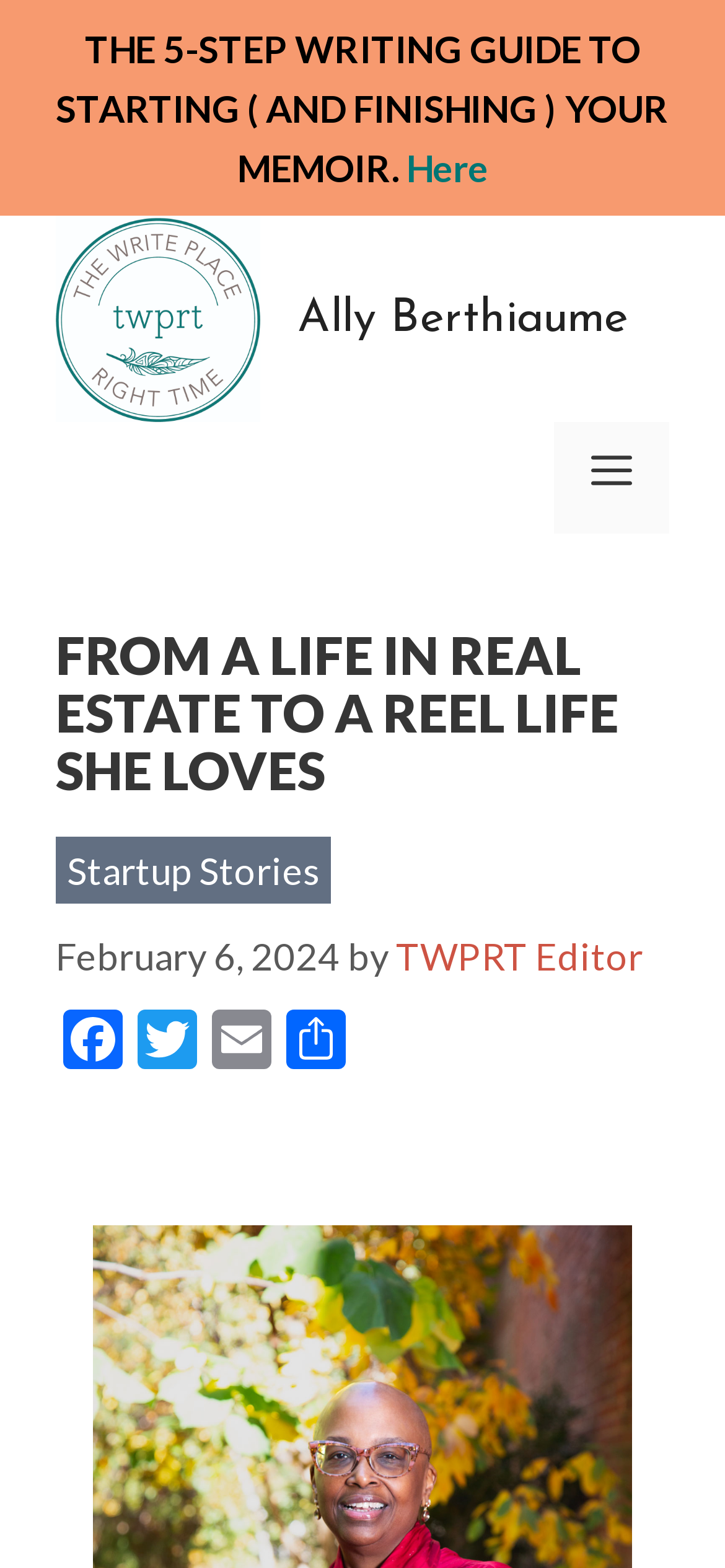Identify the bounding box coordinates of the region that needs to be clicked to carry out this instruction: "Read the 5-step writing guide". Provide these coordinates as four float numbers ranging from 0 to 1, i.e., [left, top, right, bottom].

[0.077, 0.017, 0.923, 0.121]